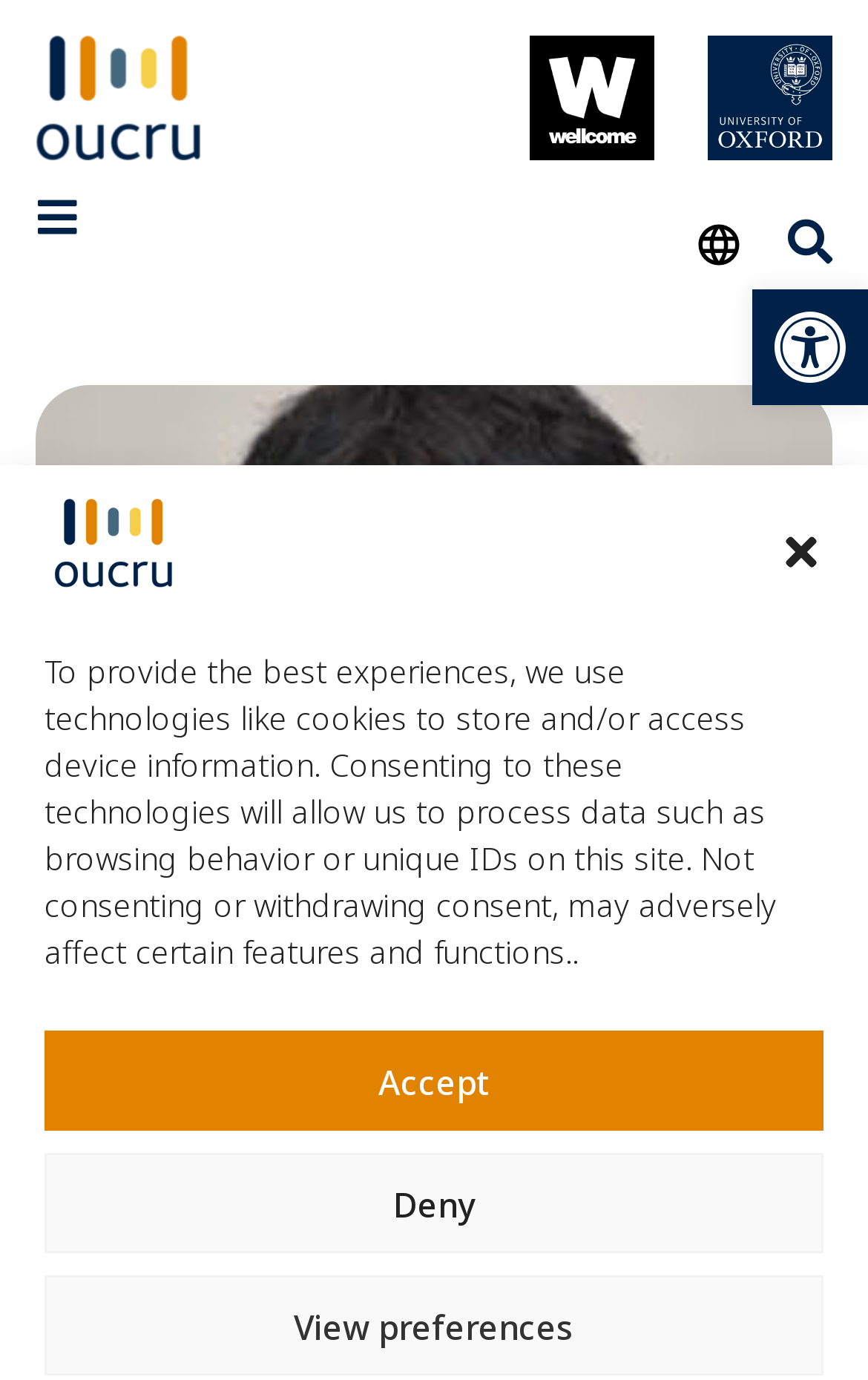Please respond in a single word or phrase: 
What is the name of the person in the image?

Krisin Chand